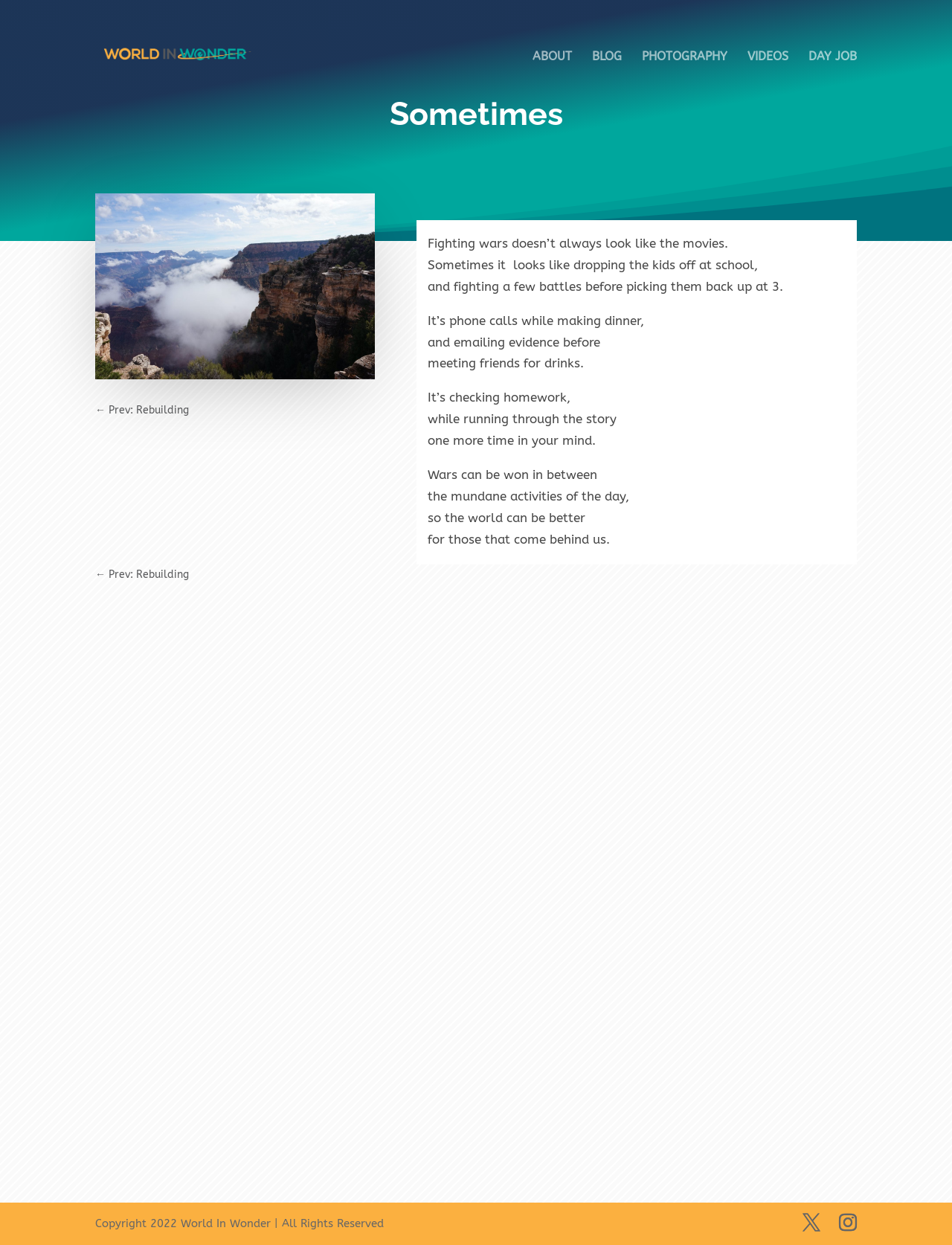What is the author's tone?
Answer the question with a single word or phrase derived from the image.

Reflective